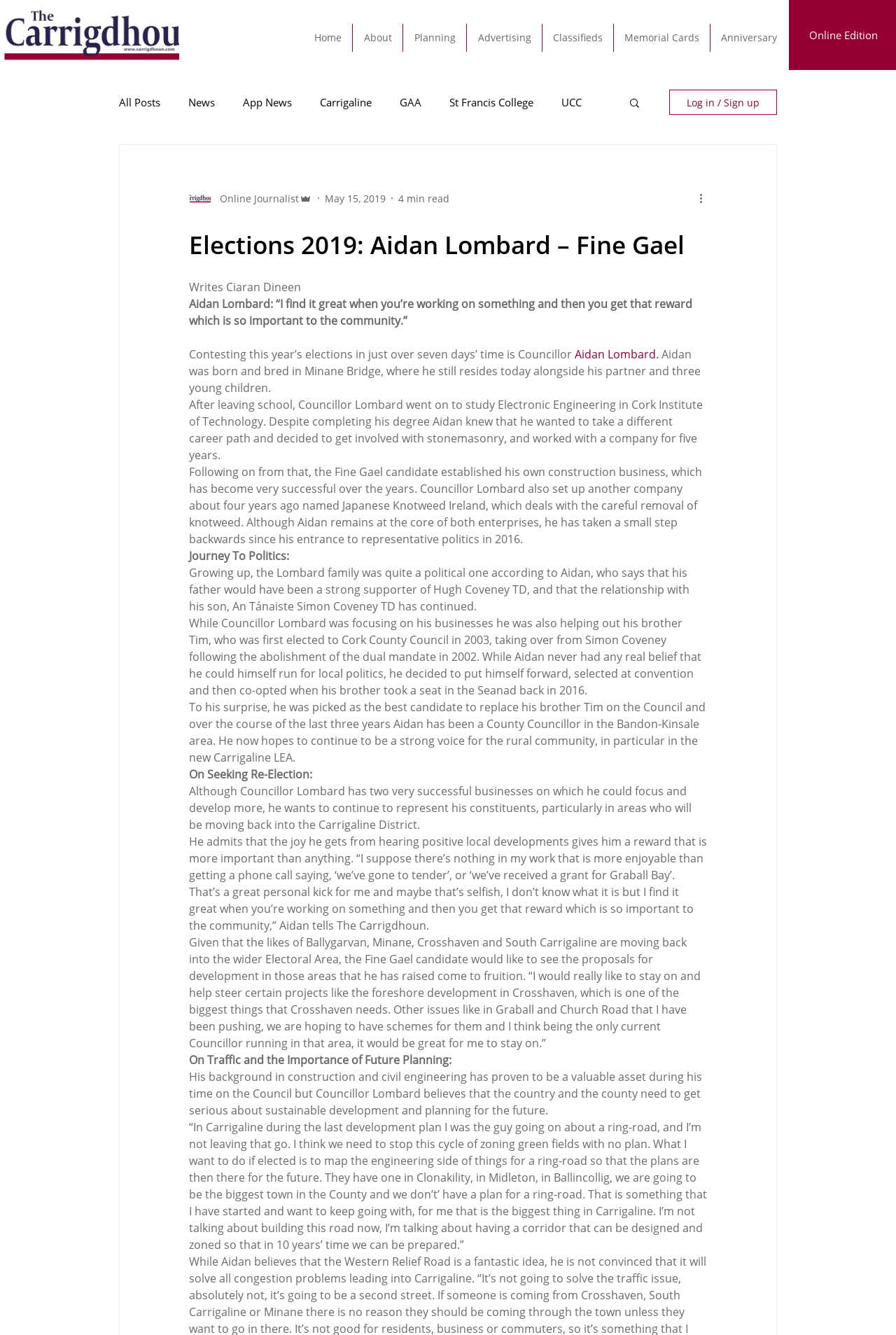Please indicate the bounding box coordinates of the element's region to be clicked to achieve the instruction: "Read more about Elections 2019: Aidan Lombard – Fine Gael". Provide the coordinates as four float numbers between 0 and 1, i.e., [left, top, right, bottom].

[0.211, 0.171, 0.789, 0.196]